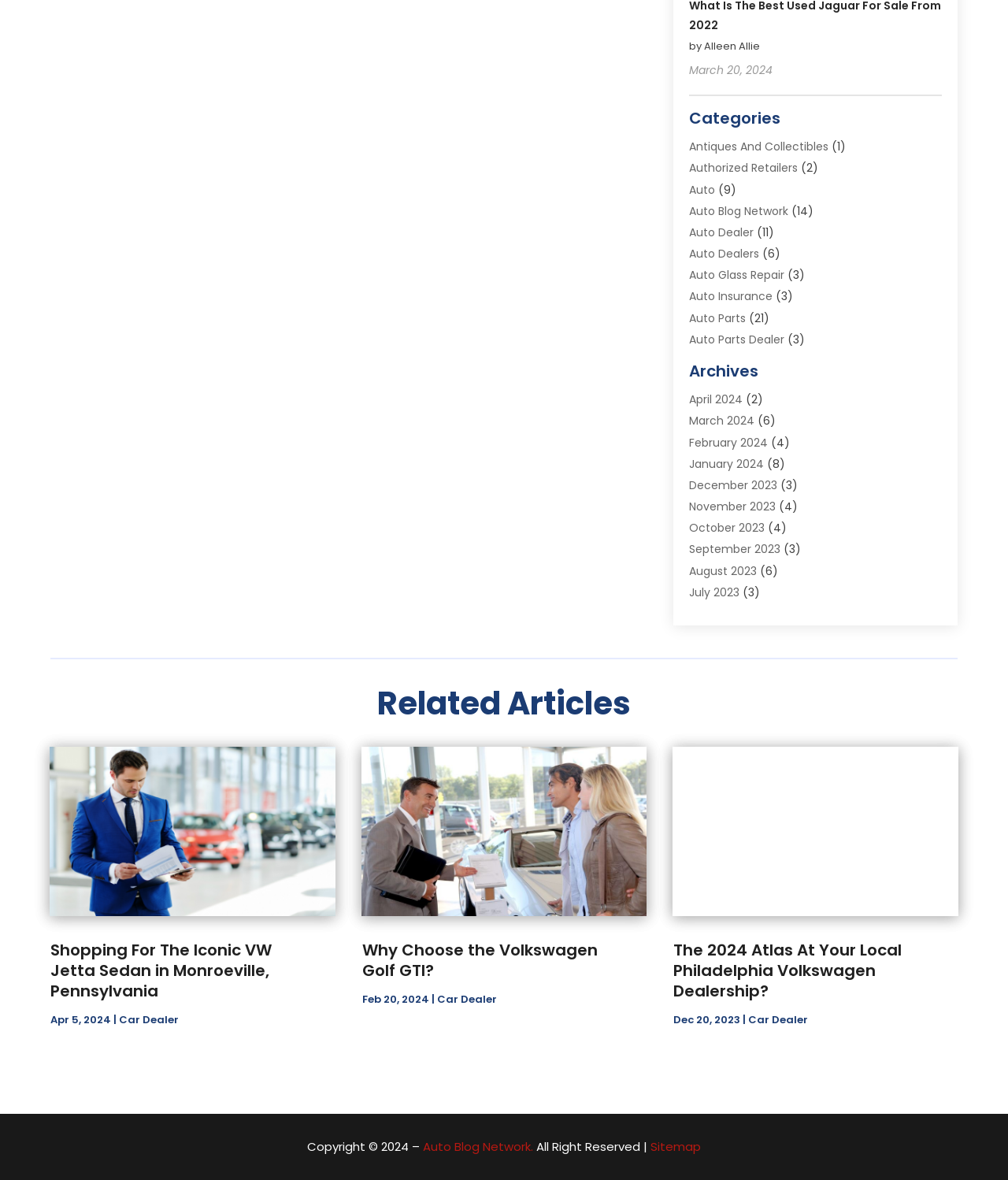Please specify the bounding box coordinates of the clickable region necessary for completing the following instruction: "Browse 'Tires' section". The coordinates must consist of four float numbers between 0 and 1, i.e., [left, top, right, bottom].

[0.684, 0.807, 0.709, 0.821]